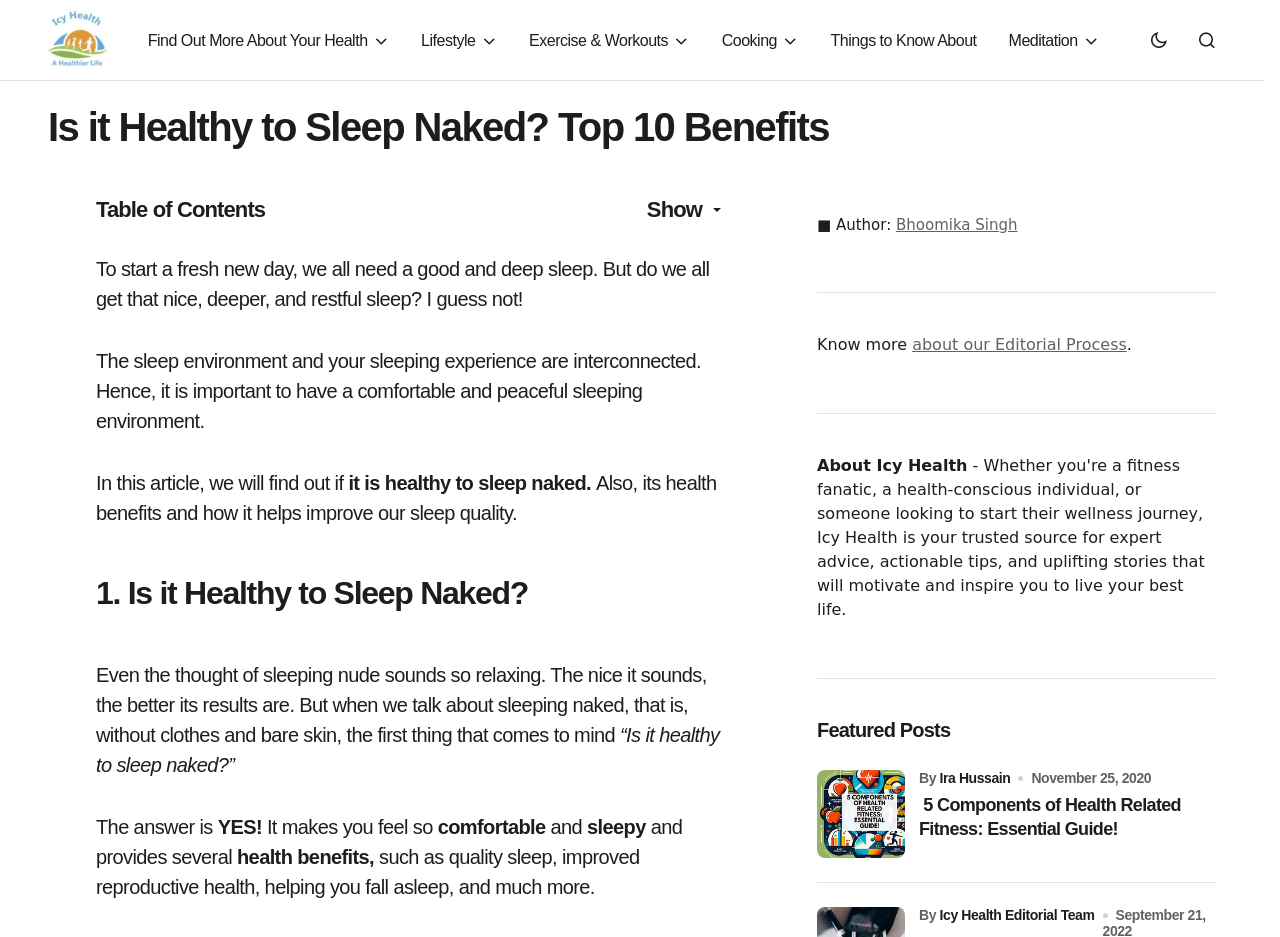Please provide the bounding box coordinates for the element that needs to be clicked to perform the following instruction: "Read the article by Bhoomika Singh". The coordinates should be given as four float numbers between 0 and 1, i.e., [left, top, right, bottom].

[0.7, 0.23, 0.795, 0.25]